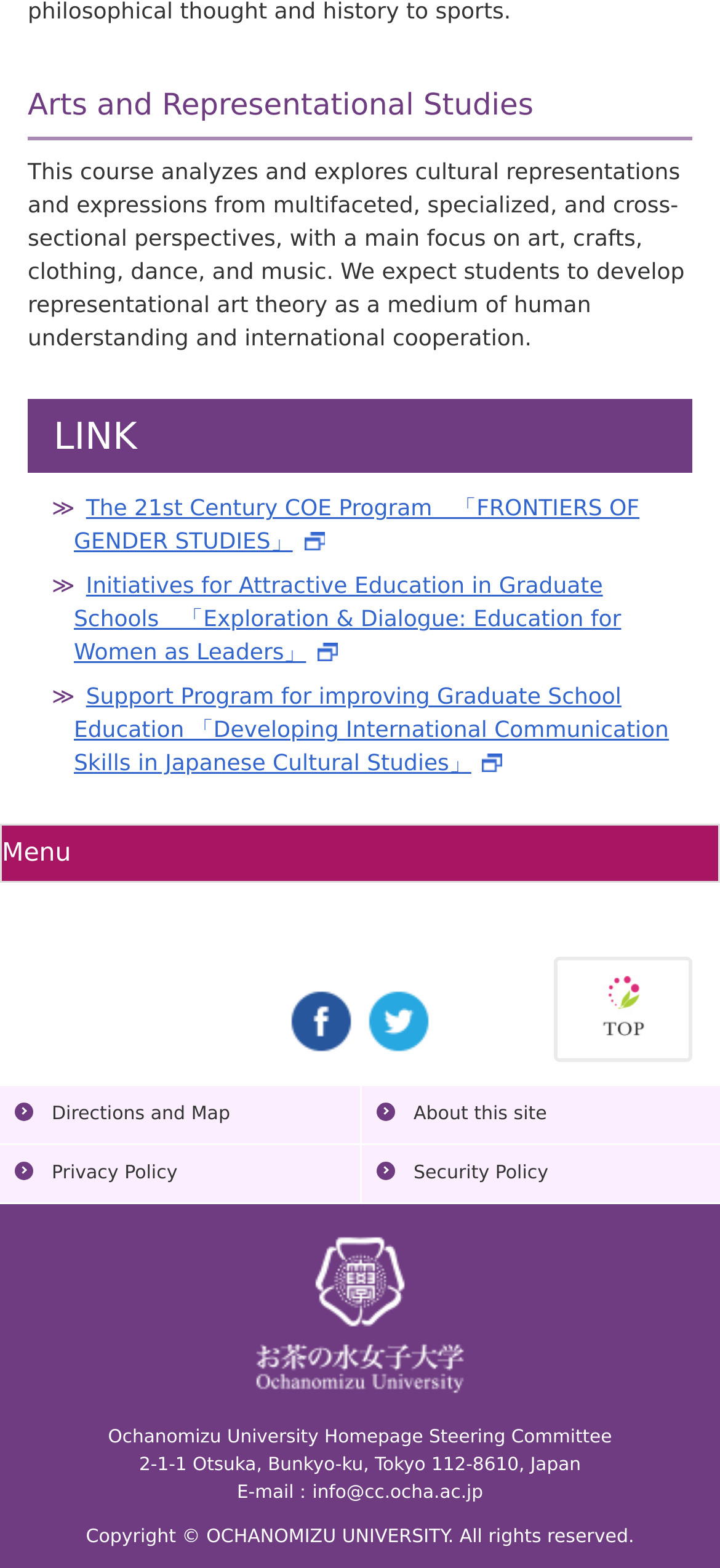What is the address of the university?
Provide a detailed answer to the question, using the image to inform your response.

The address is mentioned in the StaticText element with the text '2-1-1 Otsuka, Bunkyo-ku, Tokyo 112-8610, Japan'.